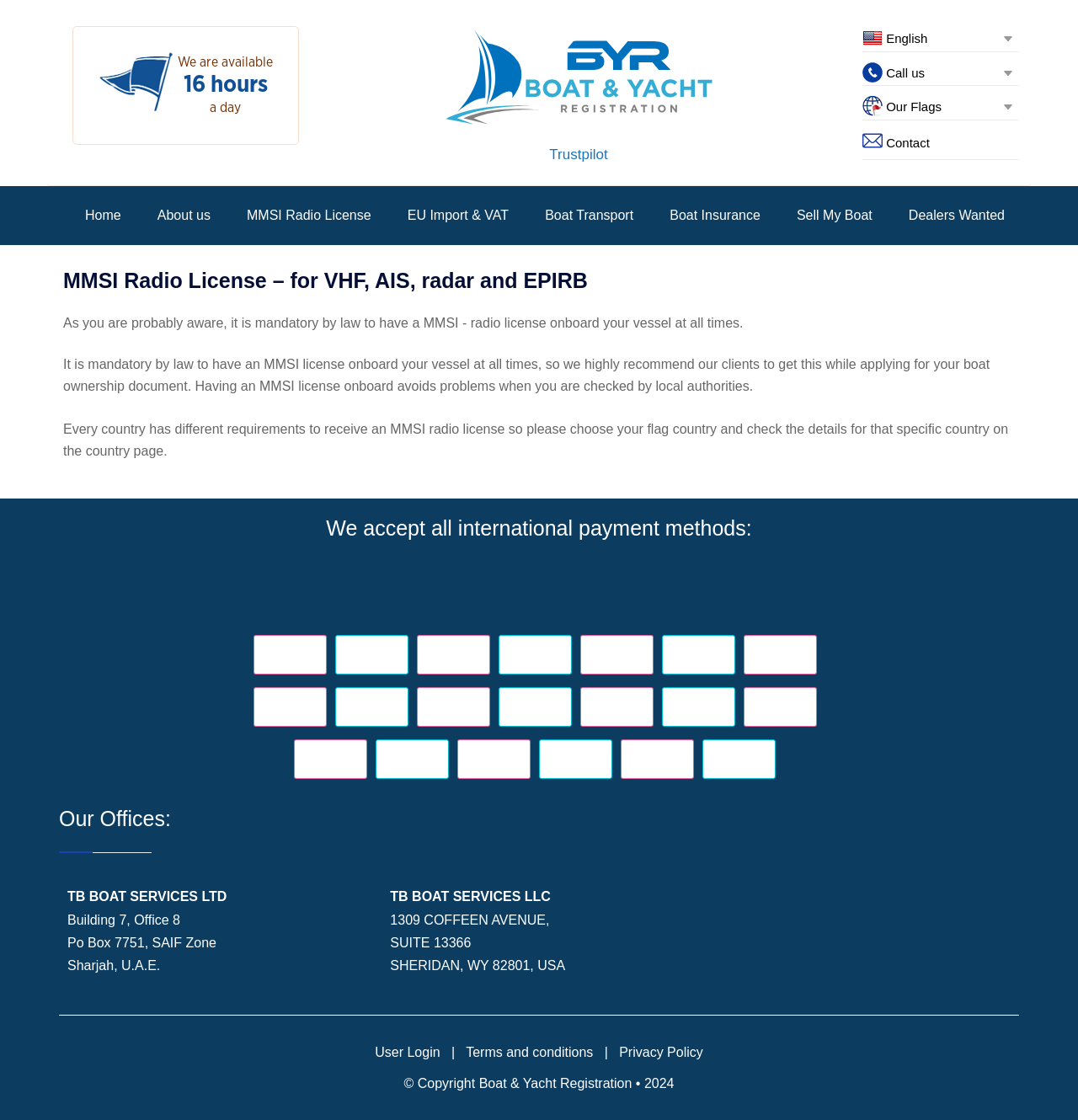Pinpoint the bounding box coordinates of the clickable area necessary to execute the following instruction: "Click on the 'Trustpilot' link". The coordinates should be given as four float numbers between 0 and 1, namely [left, top, right, bottom].

[0.51, 0.131, 0.564, 0.145]